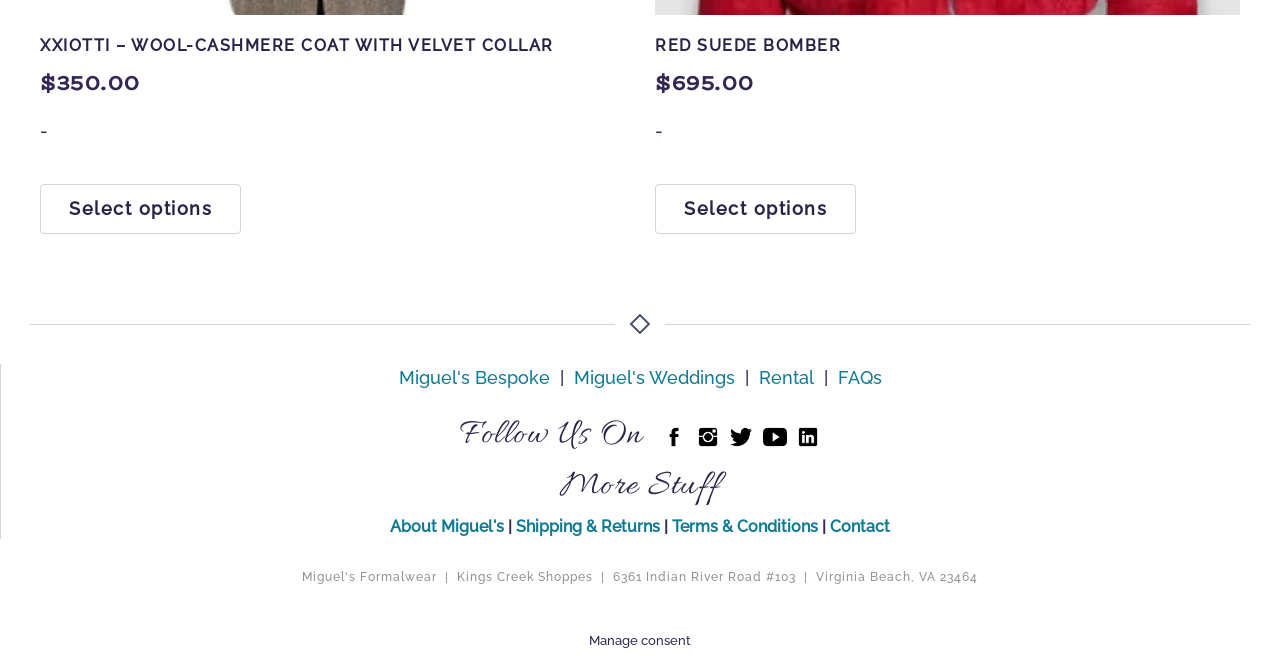Please find the bounding box for the UI element described by: "Shipping & Returns".

[0.403, 0.788, 0.516, 0.817]